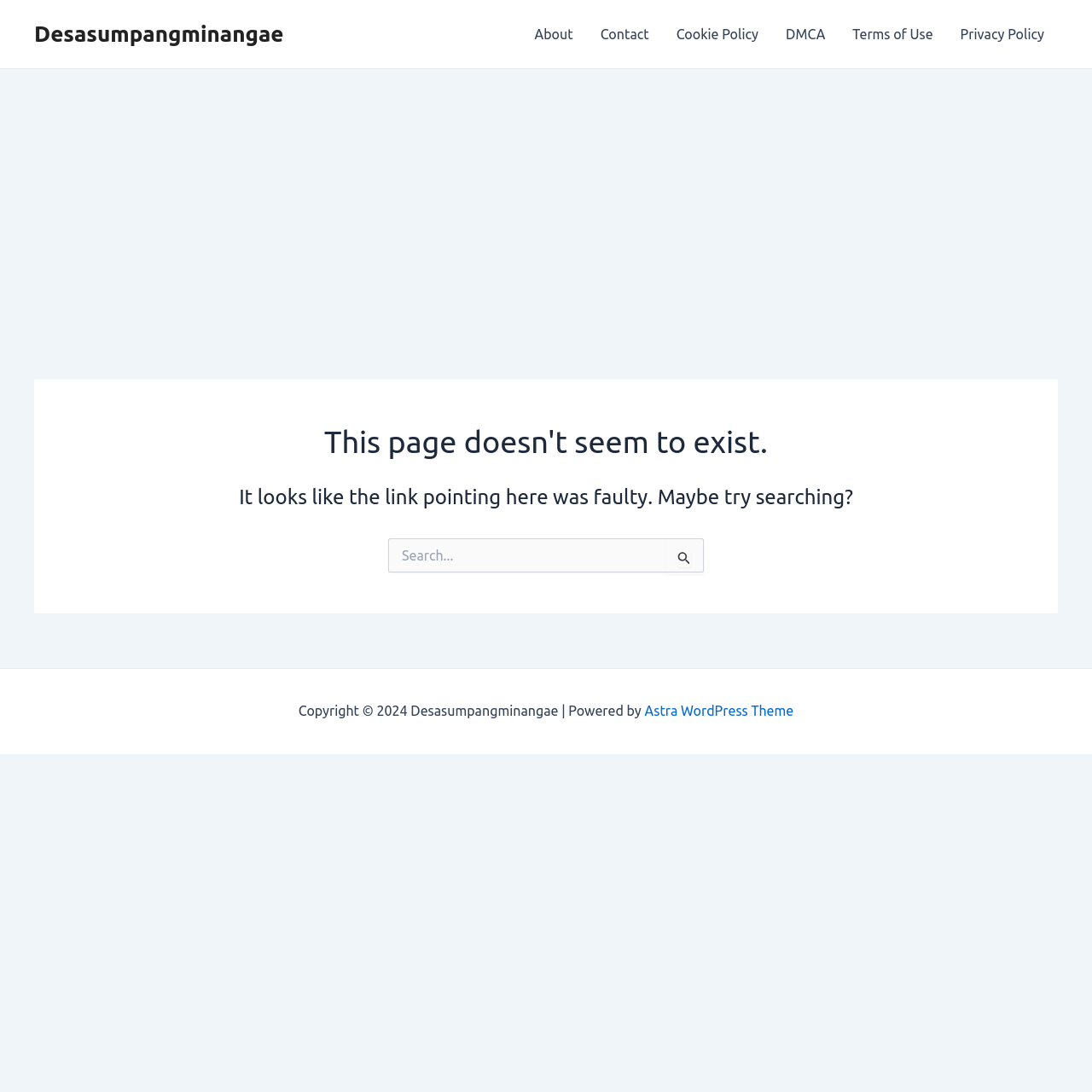Find the bounding box coordinates for the UI element that matches this description: "About".

[0.477, 0.0, 0.537, 0.062]